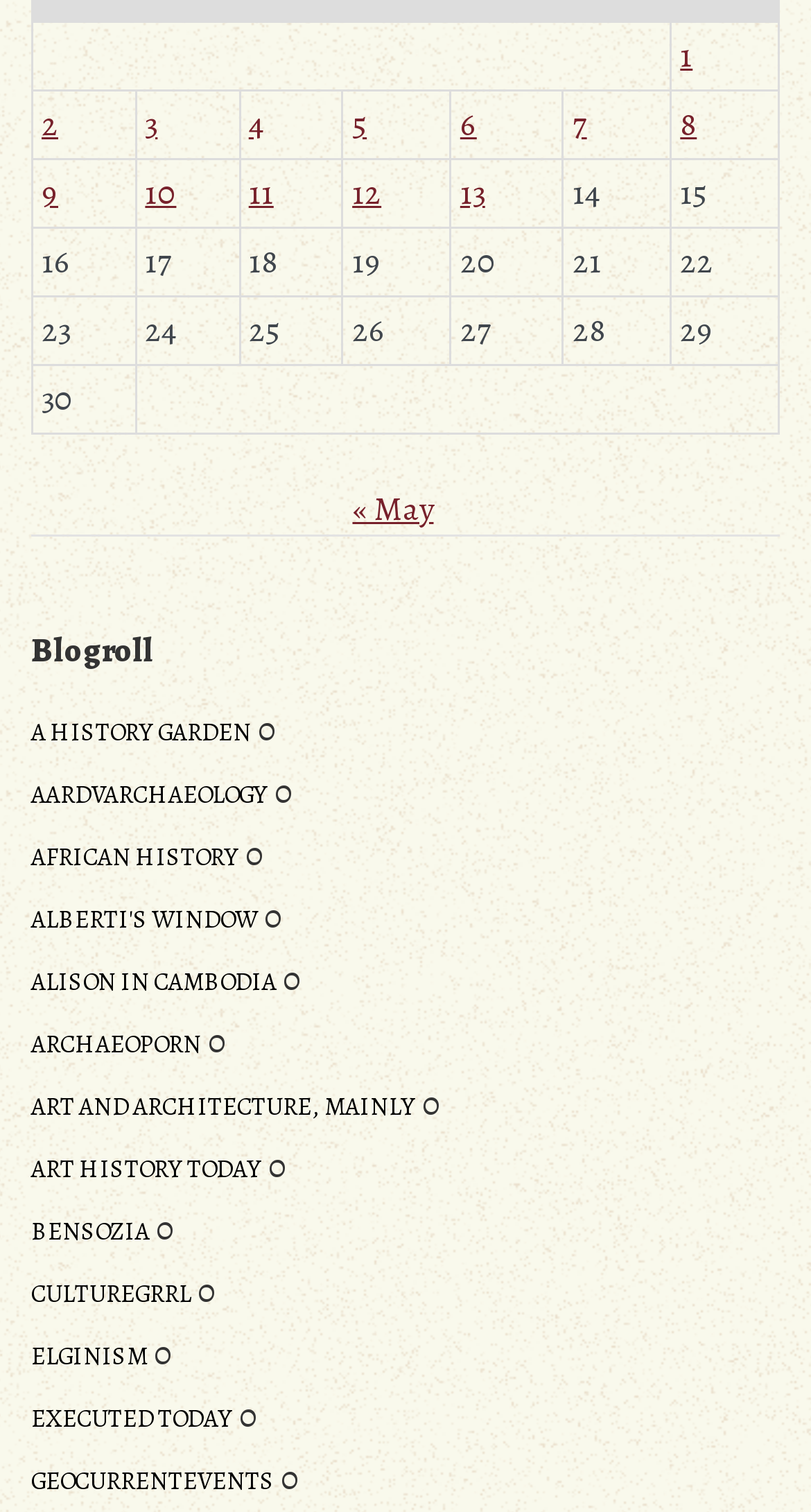What is the date range of the posts listed on the webpage?
Based on the image, answer the question with as much detail as possible.

The webpage lists posts published on specific dates, and the dates range from June 1, 2024, to June 13, 2024, indicating that the webpage is showing posts from the first half of June 2024.